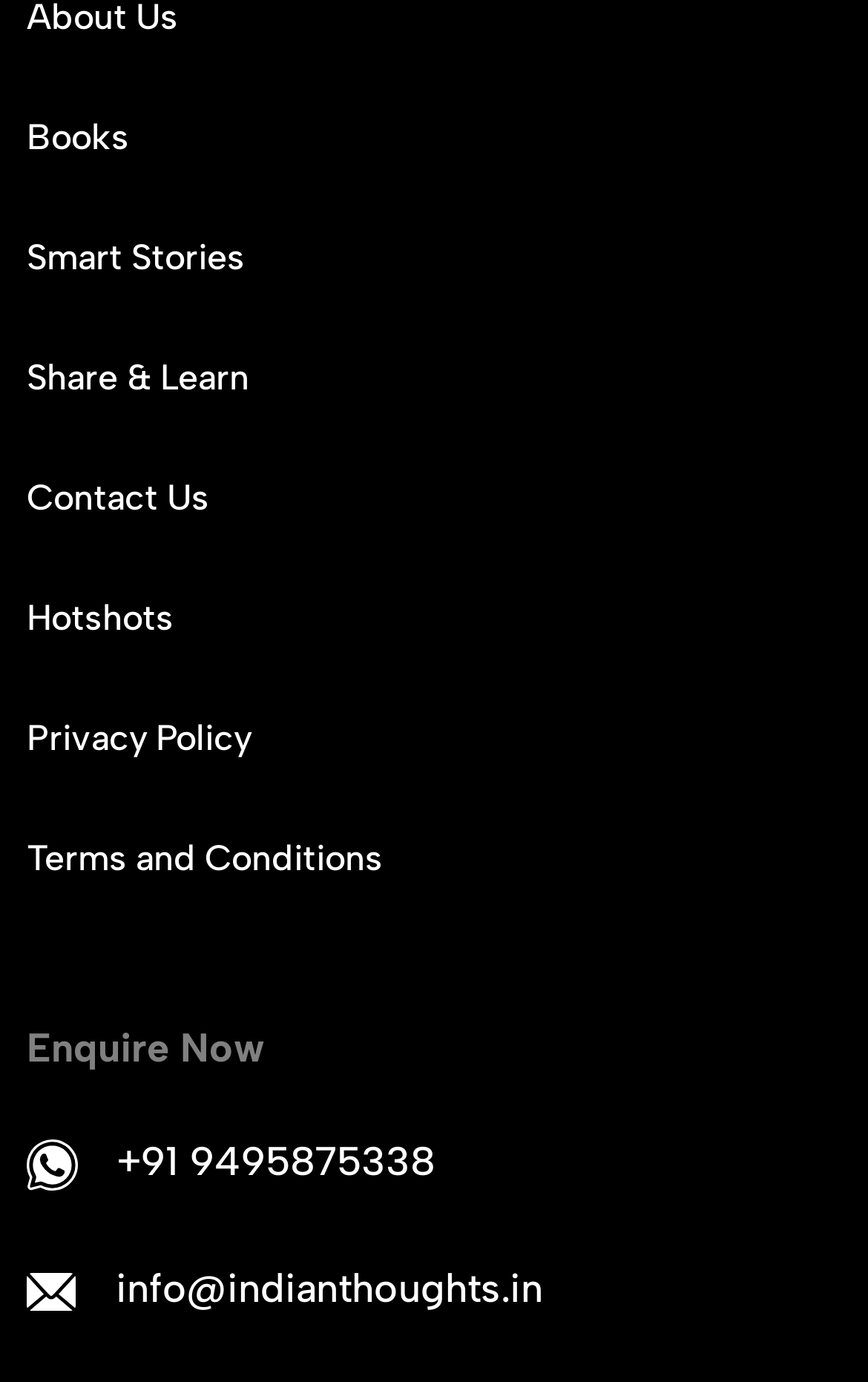Using the information shown in the image, answer the question with as much detail as possible: How many ways can I contact the website owner?

I can see that there are four ways to contact the website owner: via phone number +91 9495875338, email address info@indianthoughts.in, WhatsApp, and email (represented by the mail-box logo).